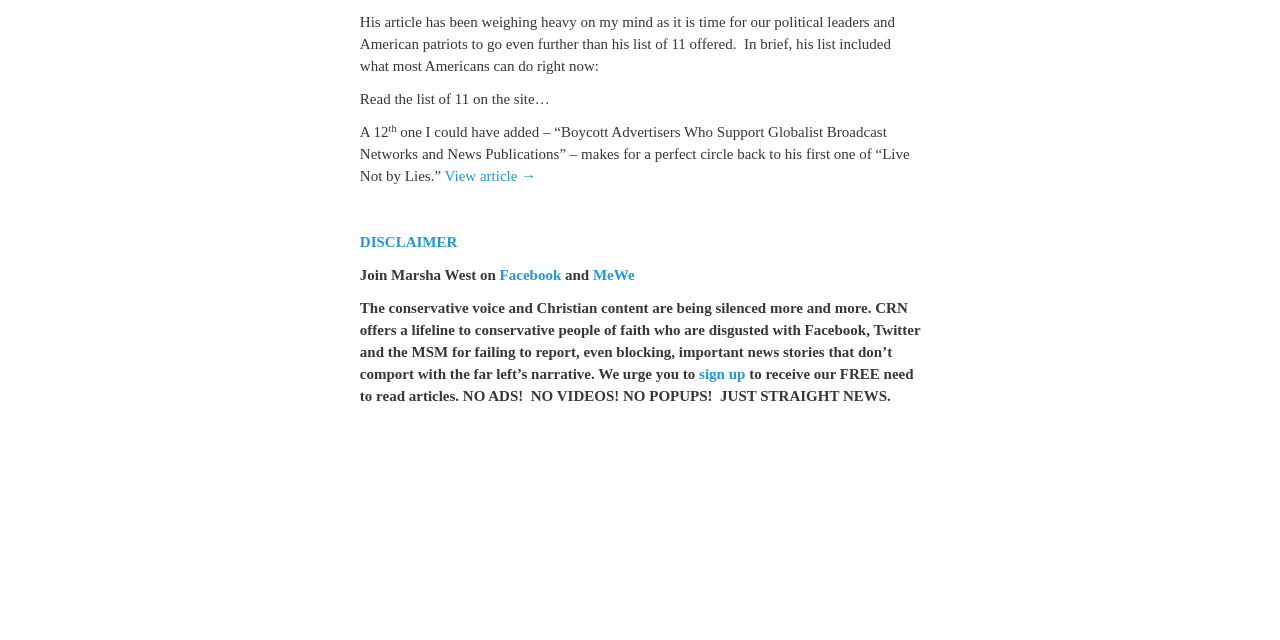Can you find the bounding box coordinates for the UI element given this description: "DISCLAIMER"? Provide the coordinates as four float numbers between 0 and 1: [left, top, right, bottom].

[0.281, 0.365, 0.357, 0.39]